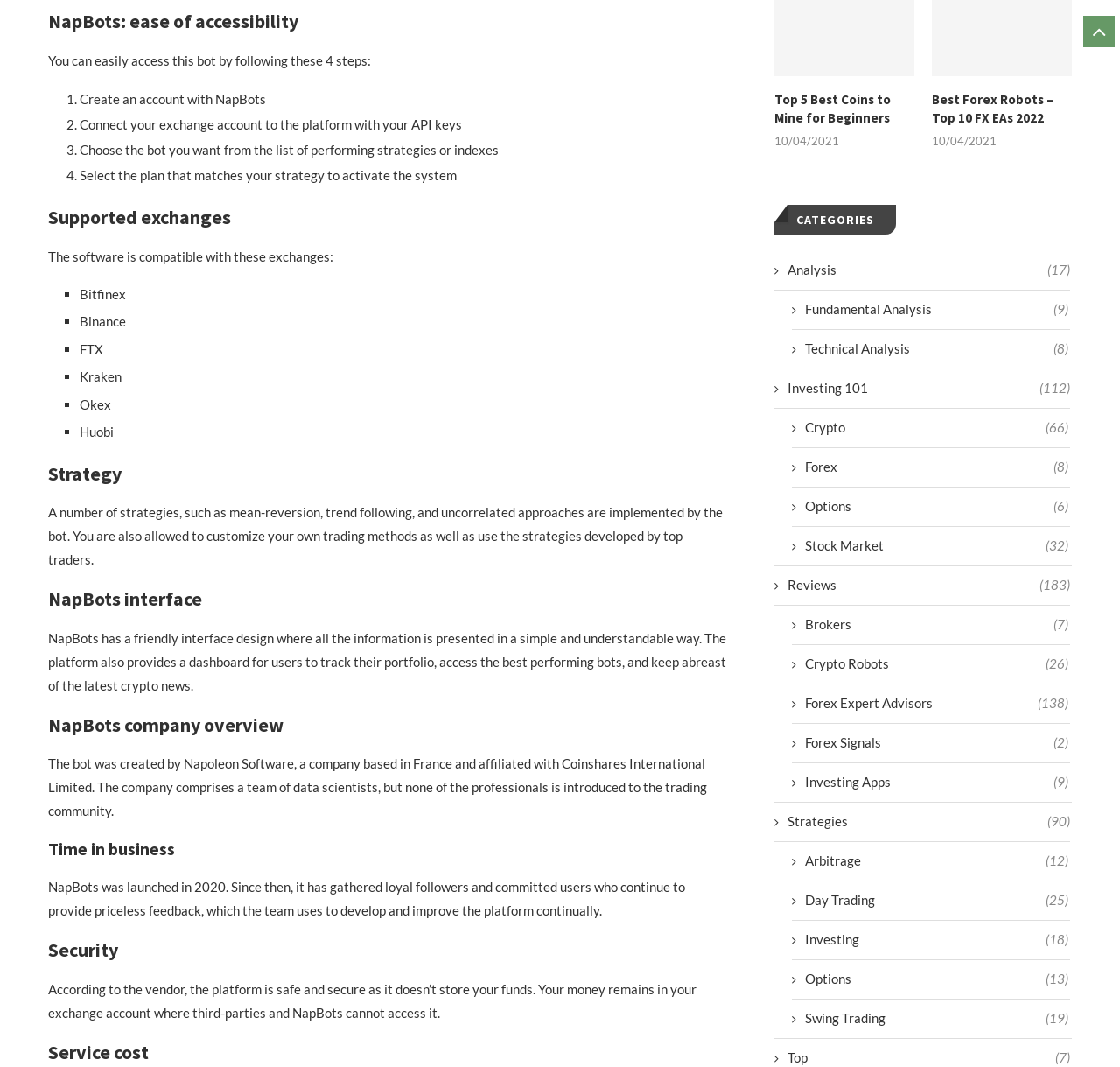Please determine the bounding box coordinates for the element that should be clicked to follow these instructions: "Click on 'Day Trading (25)'".

[0.707, 0.835, 0.954, 0.852]